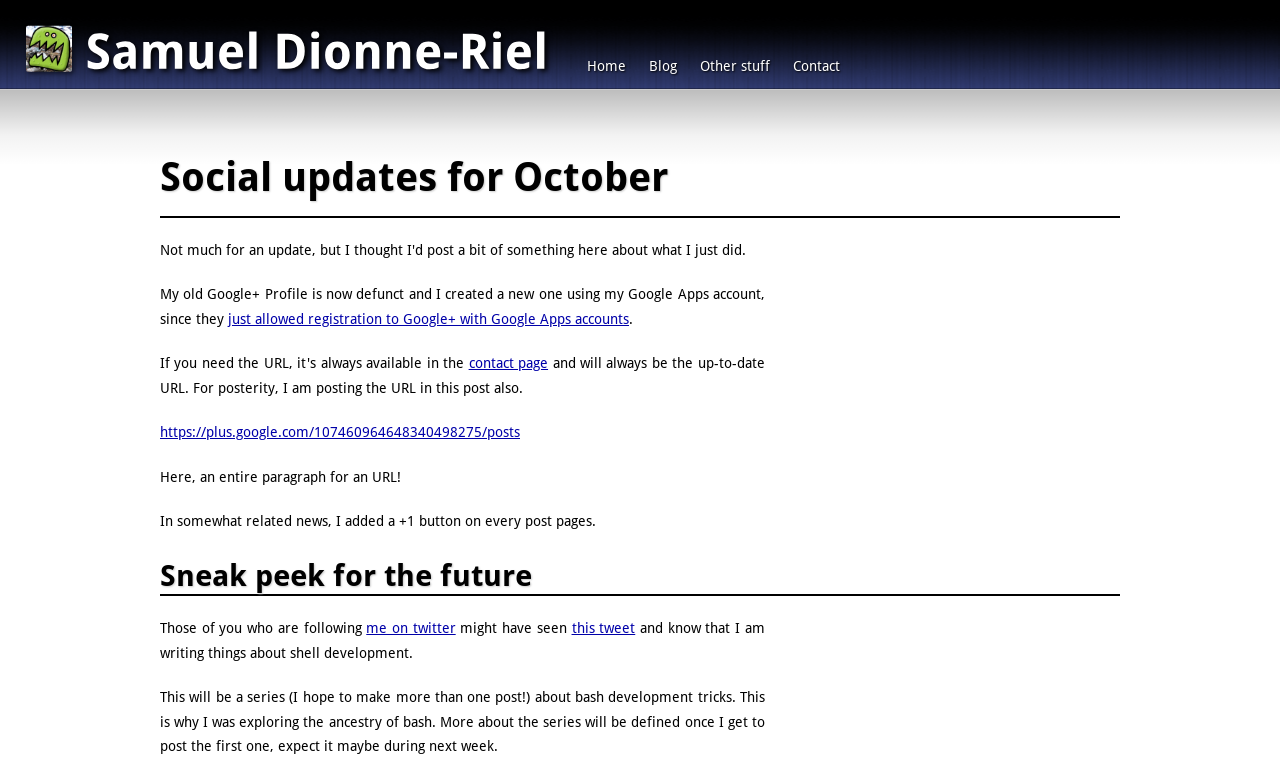Please answer the following question using a single word or phrase: 
What is the expected timing of the author's next post?

next week